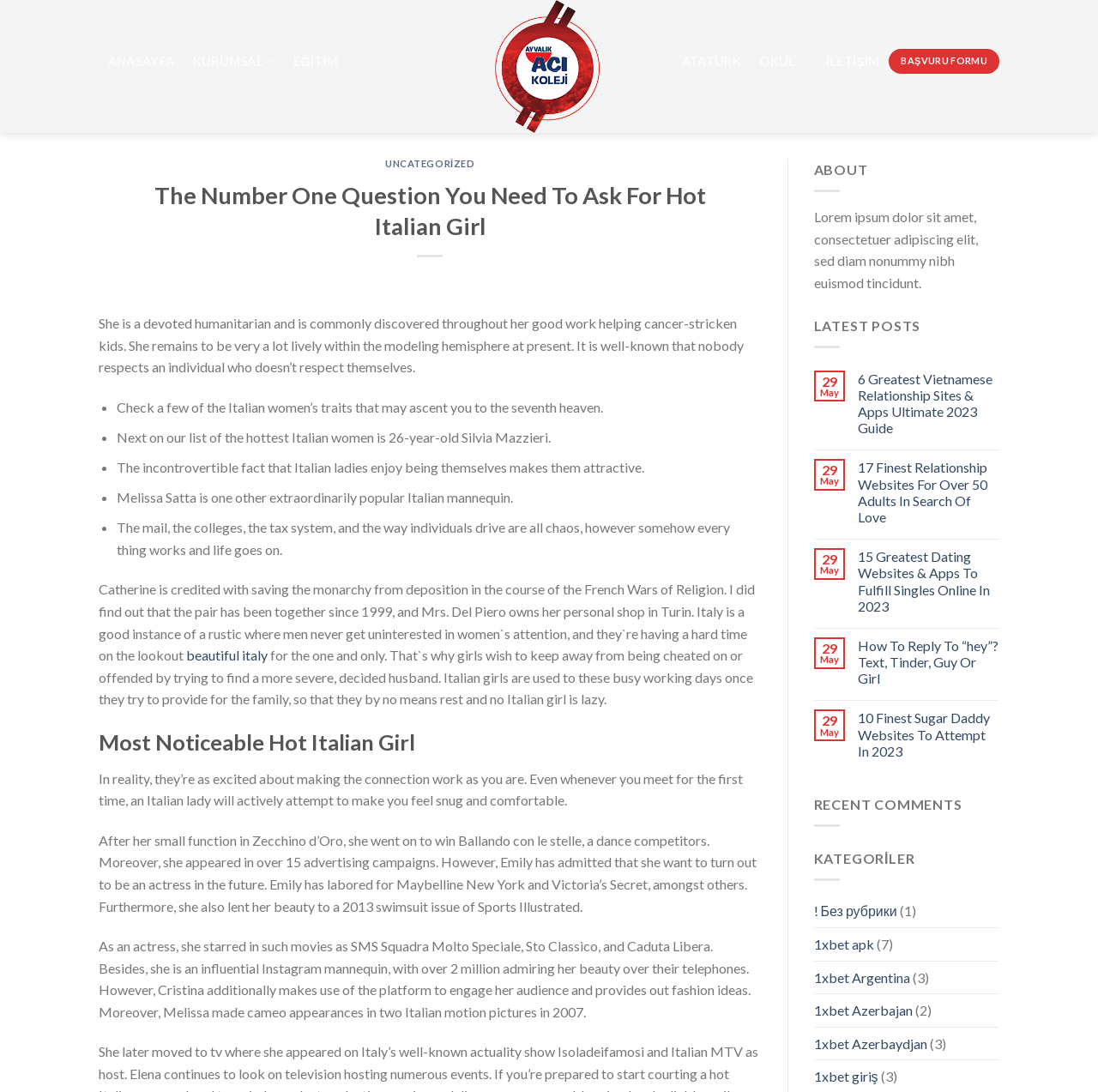Identify the bounding box for the UI element described as: "jack". The coordinates should be four float numbers between 0 and 1, i.e., [left, top, right, bottom].

None